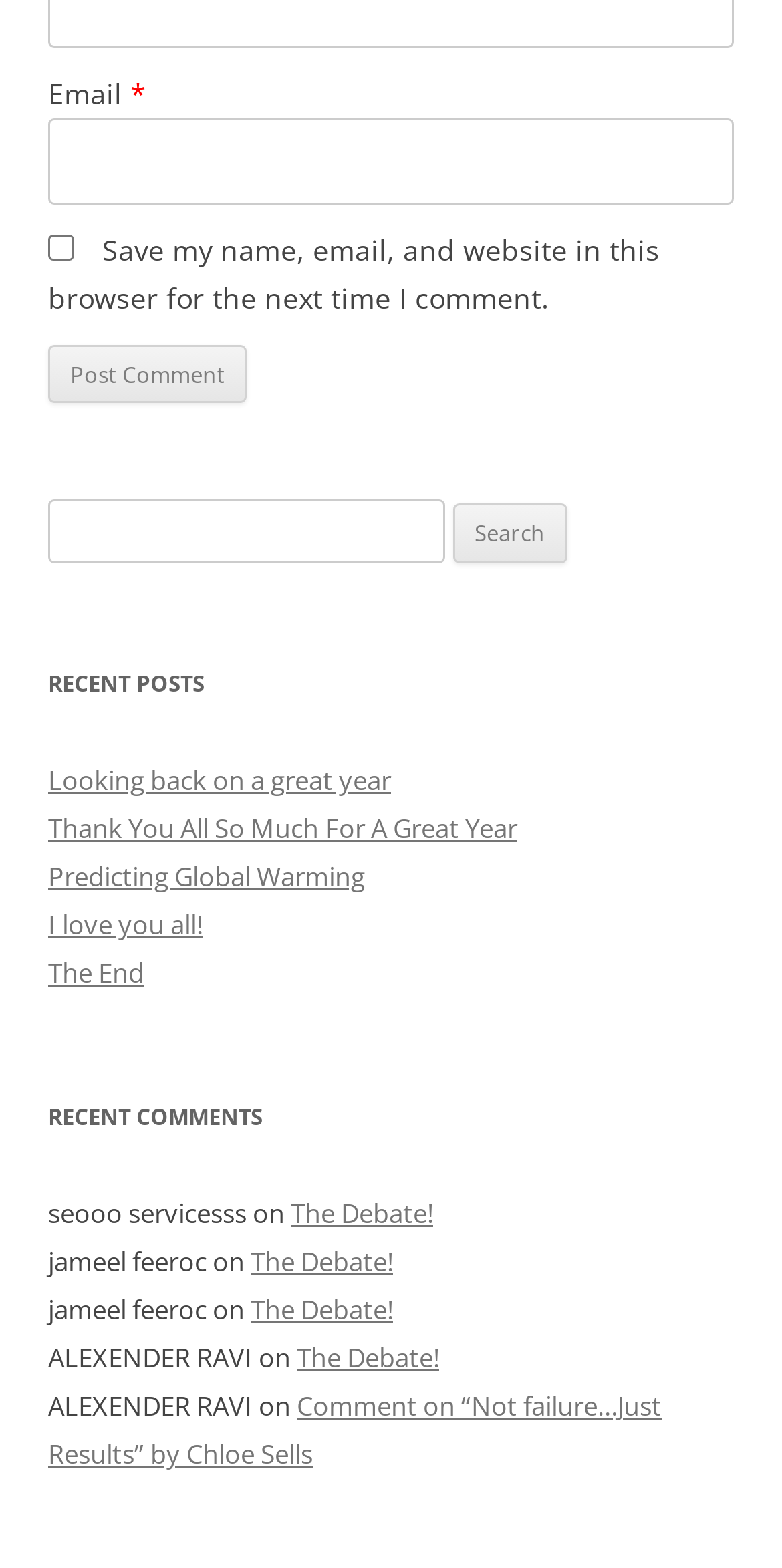Determine the bounding box coordinates for the area you should click to complete the following instruction: "Read recent post 'Looking back on a great year'".

[0.062, 0.486, 0.5, 0.51]